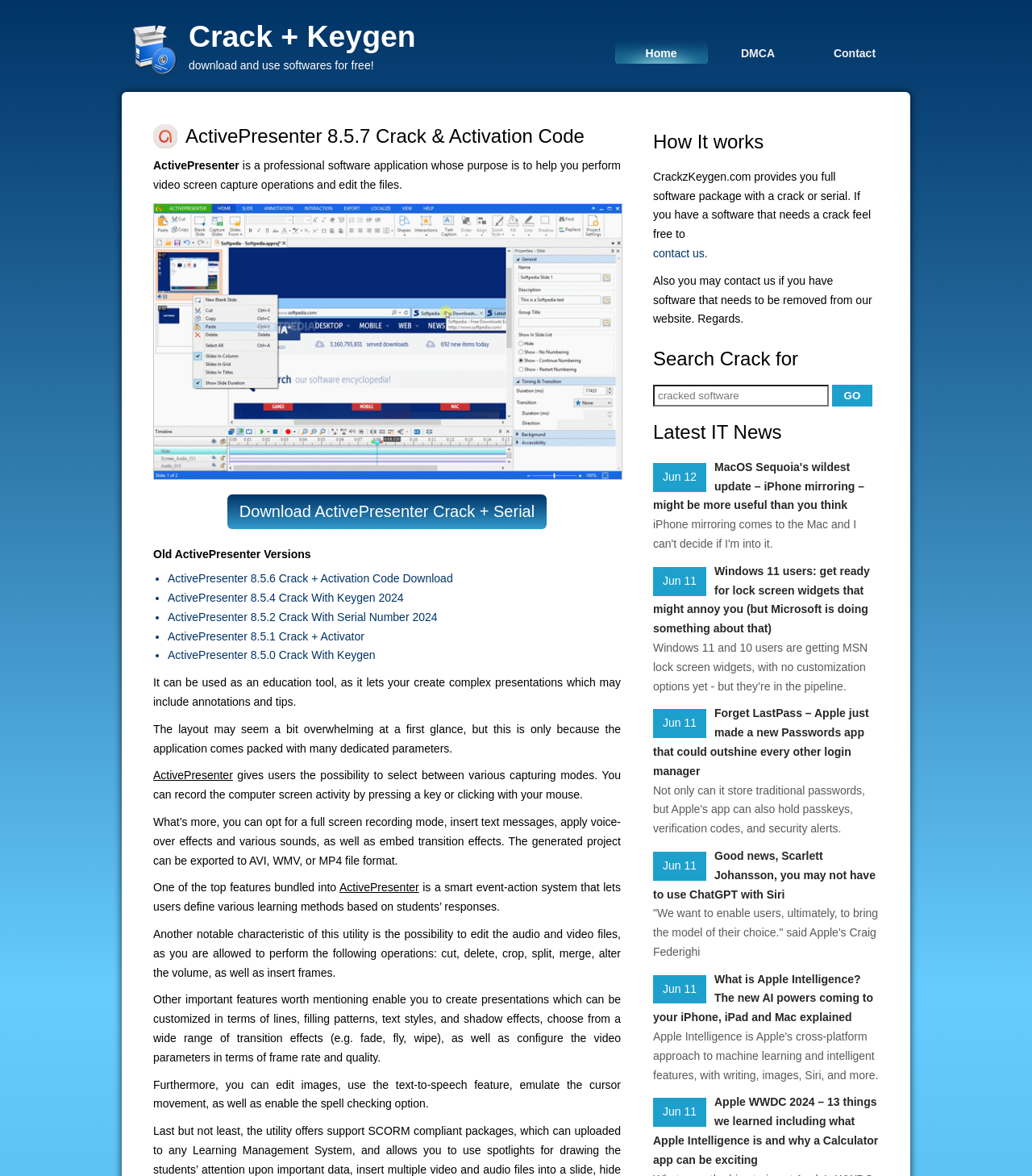Use a single word or phrase to answer the question: What is the format of the exported project?

AVI, WMV, or MP4